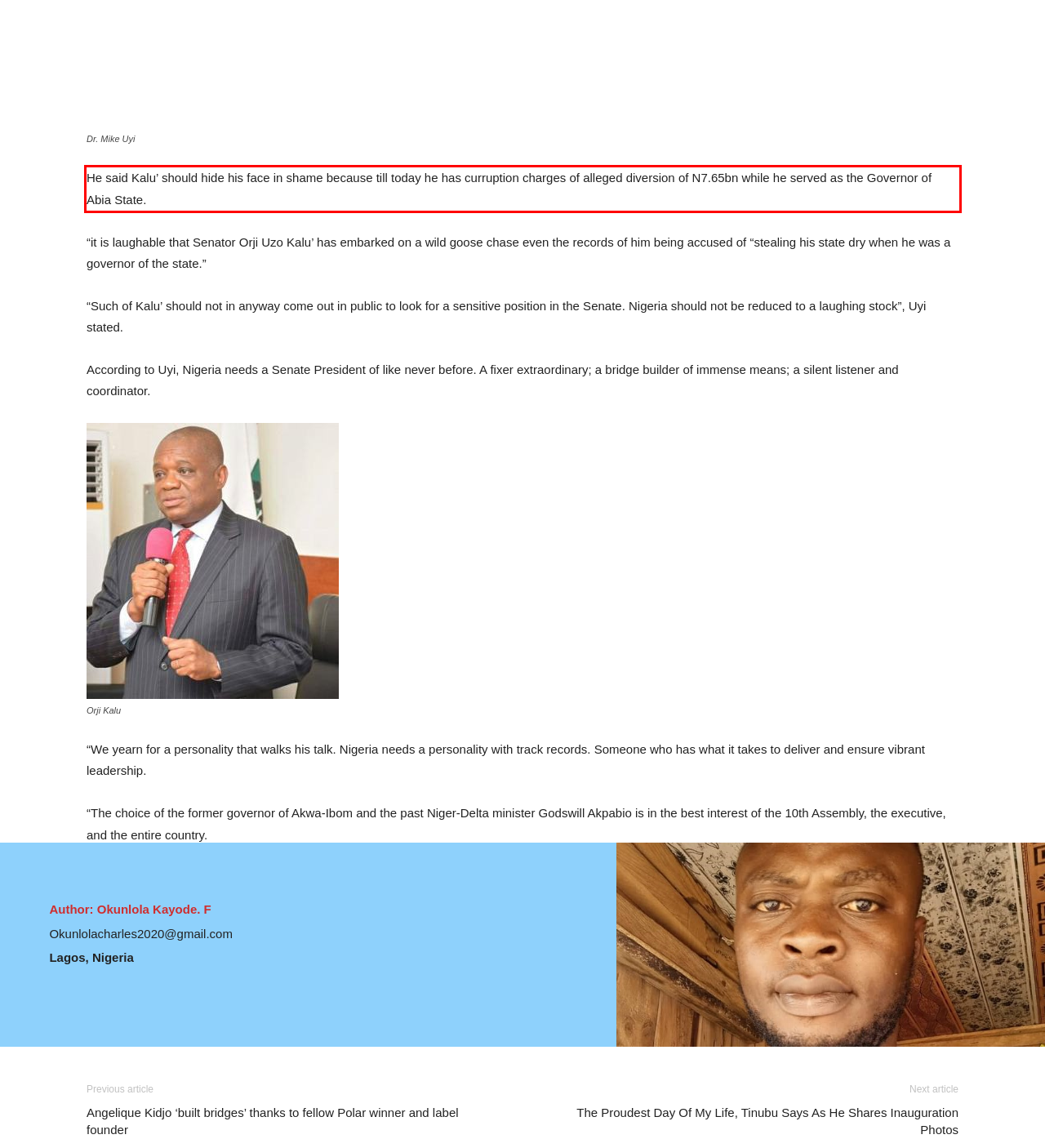Identify the text inside the red bounding box on the provided webpage screenshot by performing OCR.

He said Kalu’ should hide his face in shame because till today he has curruption charges of alleged diversion of N7.65bn while he served as the Governor of Abia State.